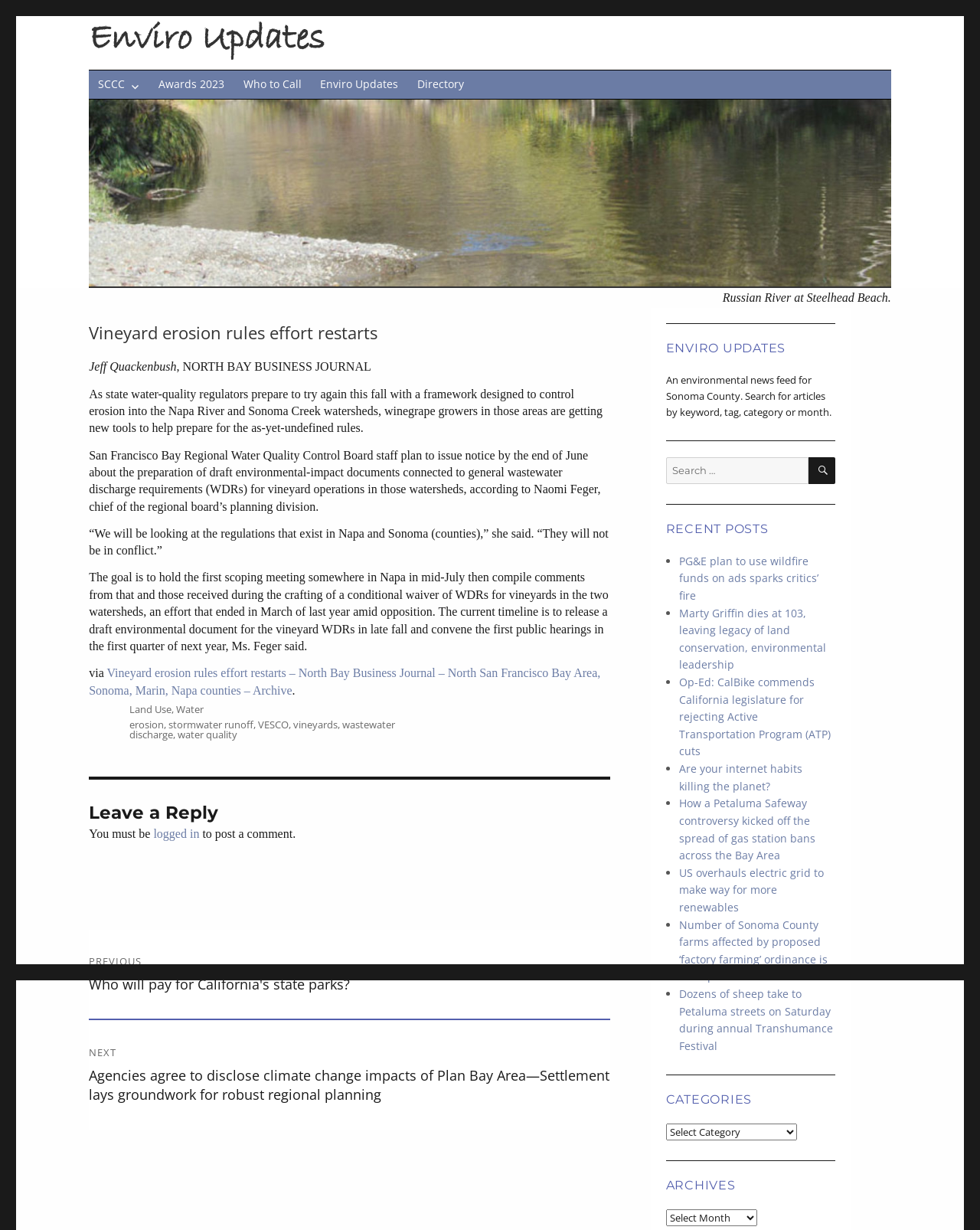Can you pinpoint the bounding box coordinates for the clickable element required for this instruction: "Click on the 'Land Use' category"? The coordinates should be four float numbers between 0 and 1, i.e., [left, top, right, bottom].

[0.132, 0.571, 0.175, 0.582]